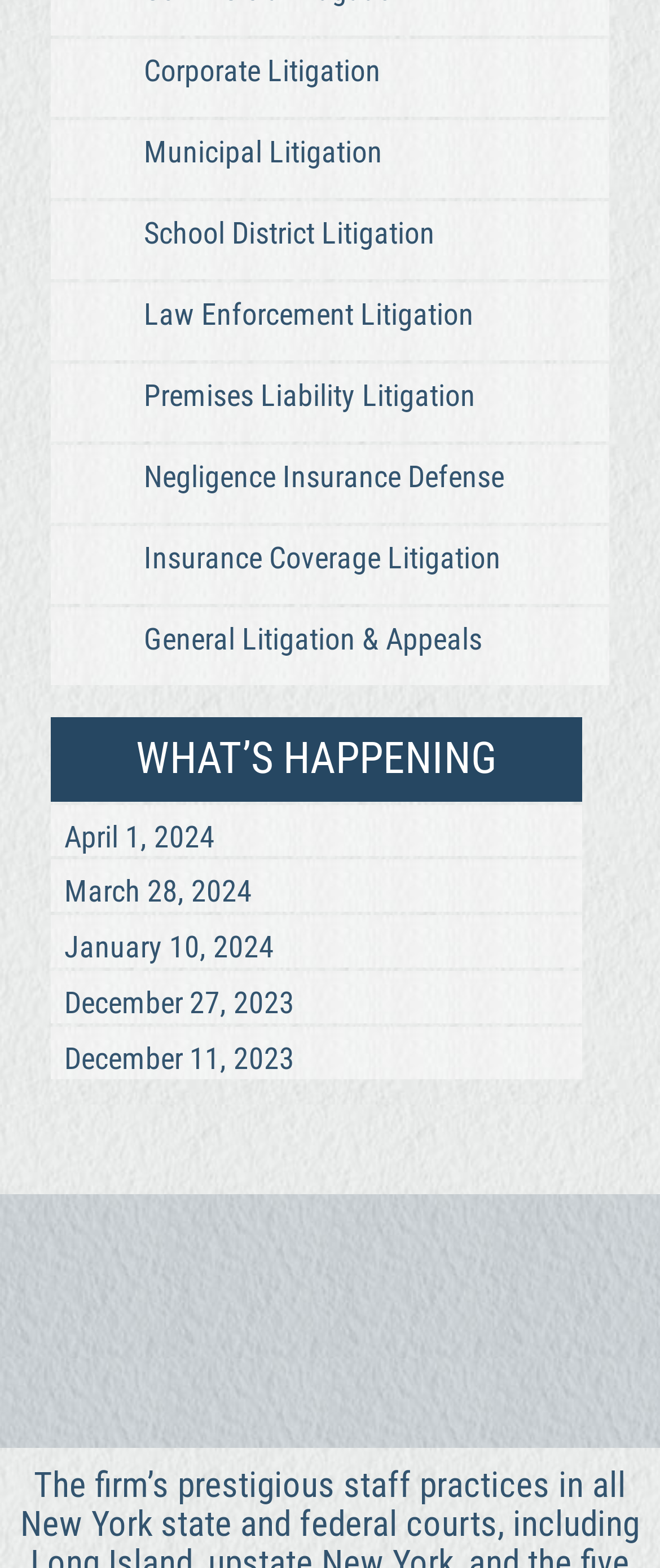Determine the bounding box coordinates of the region that needs to be clicked to achieve the task: "Call the phone number".

None